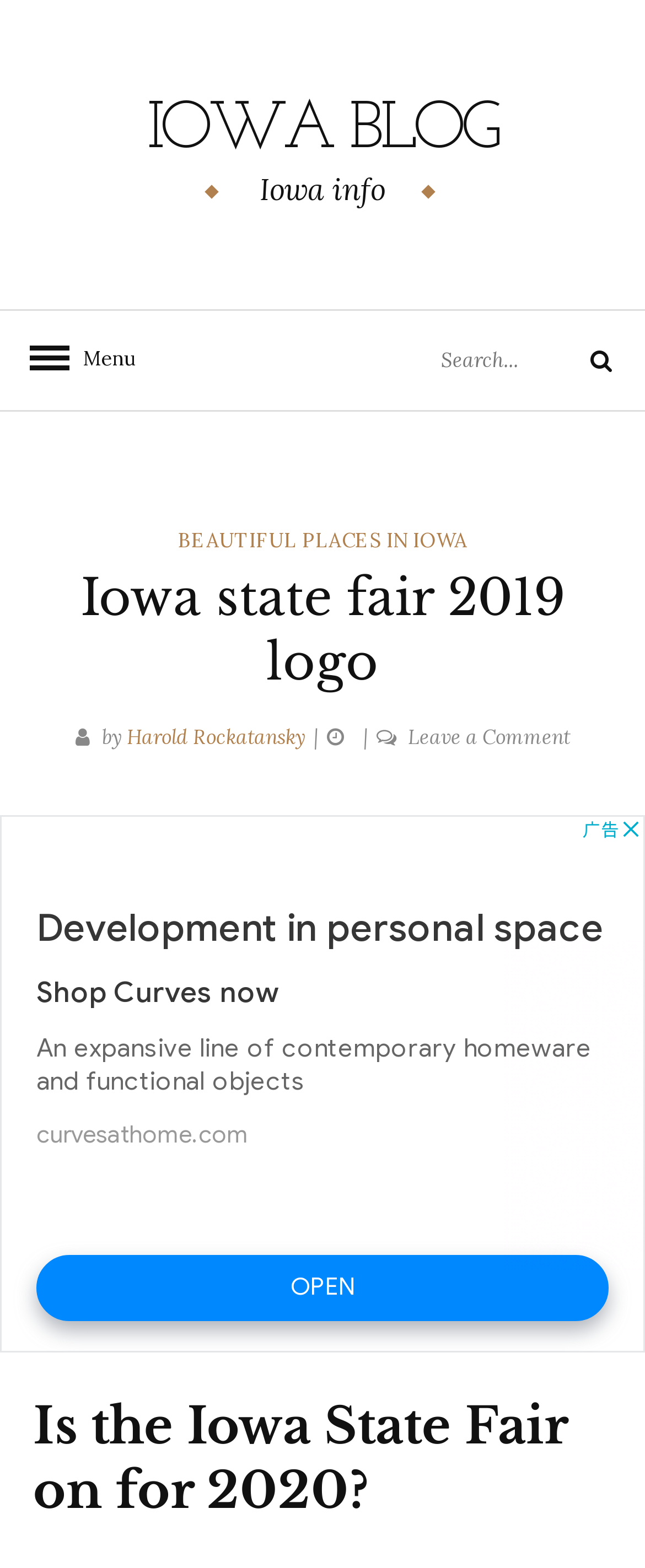Please identify the bounding box coordinates for the region that you need to click to follow this instruction: "Visit the 'IOWA BLOG'".

[0.228, 0.062, 0.772, 0.104]